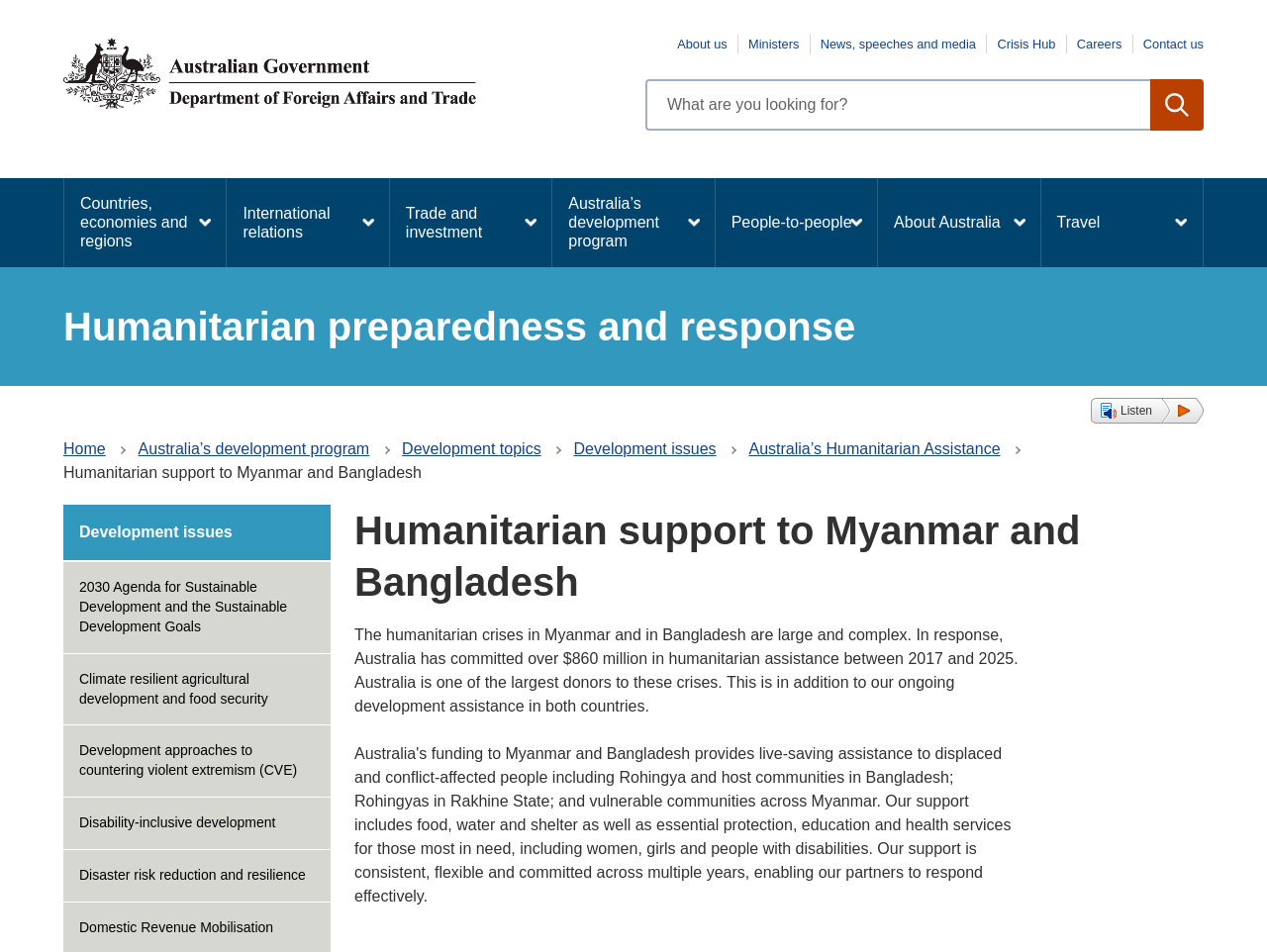Please identify the bounding box coordinates of where to click in order to follow the instruction: "Go to 'About us' page".

[0.534, 0.038, 0.574, 0.054]